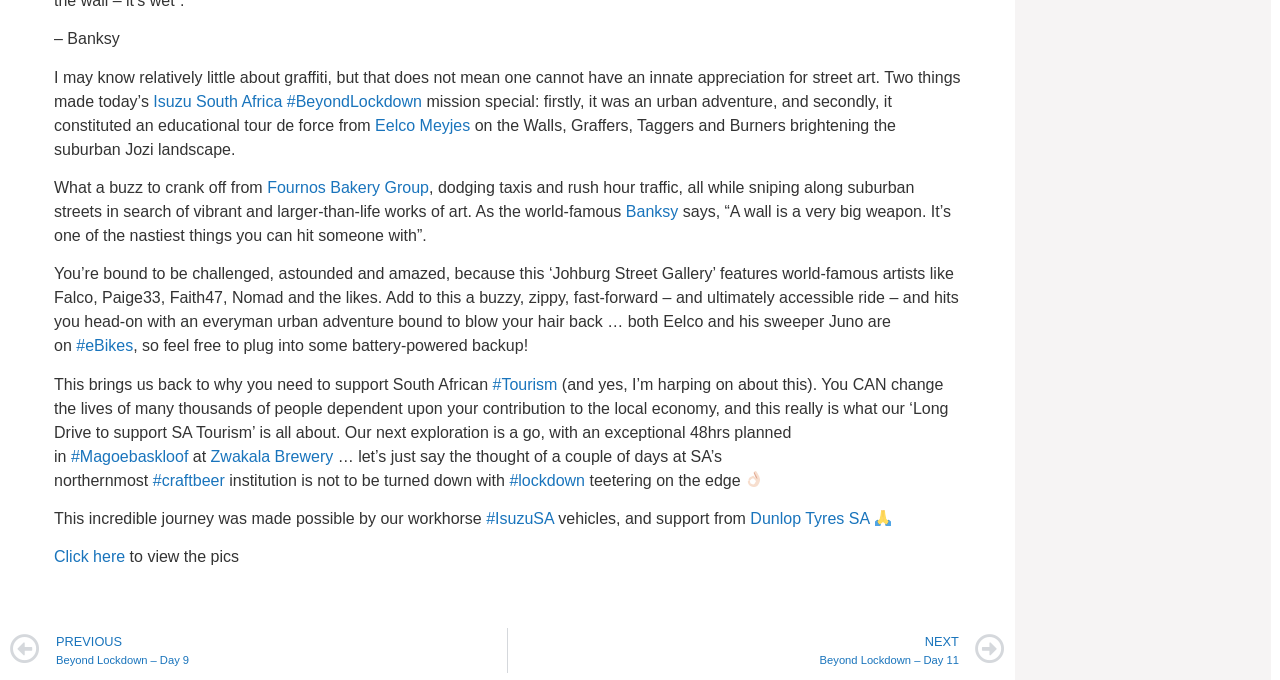Could you provide the bounding box coordinates for the portion of the screen to click to complete this instruction: "Click on the link to Isuzu South Africa"?

[0.12, 0.136, 0.221, 0.161]